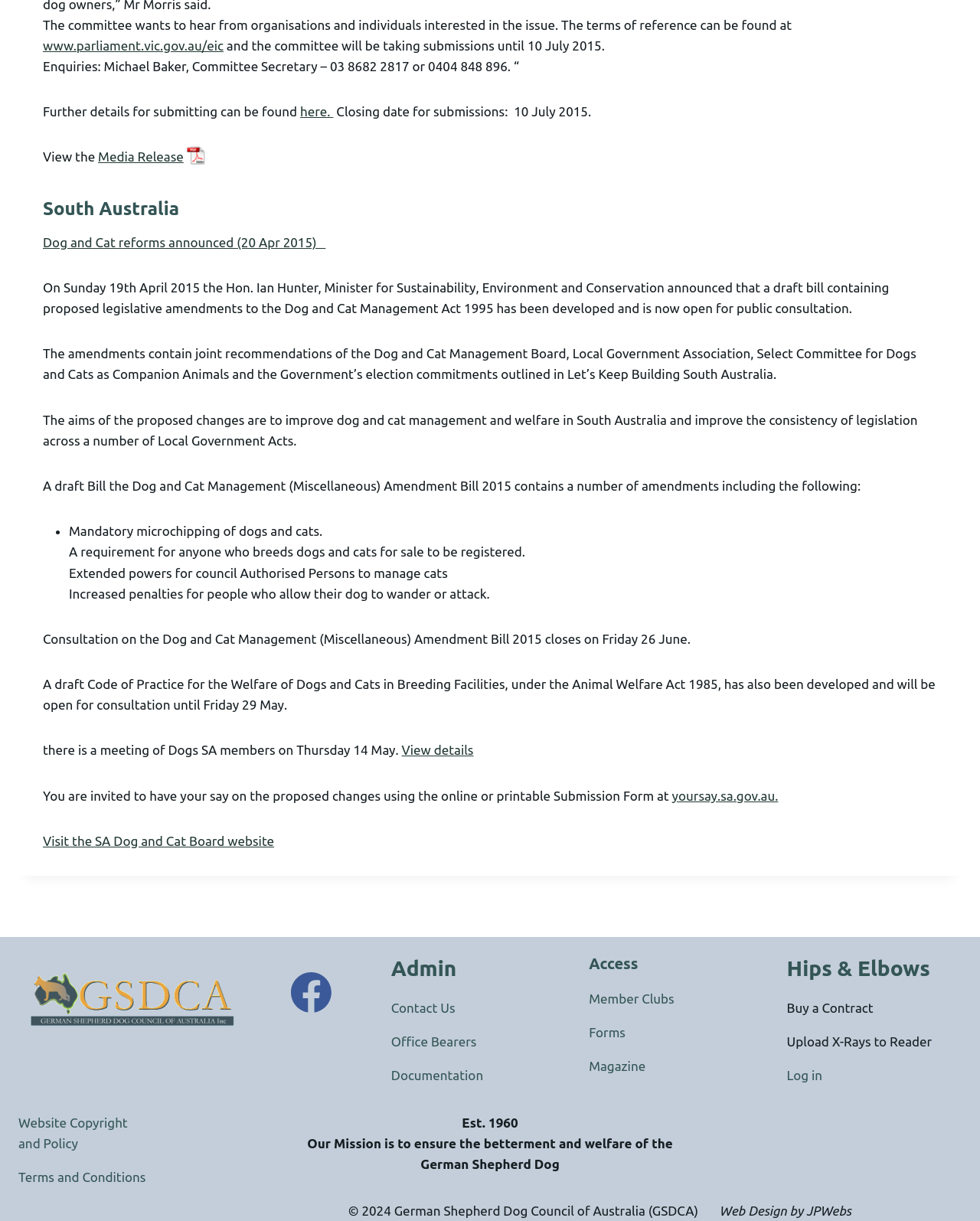Show the bounding box coordinates of the element that should be clicked to complete the task: "Log in".

[0.803, 0.875, 0.839, 0.887]